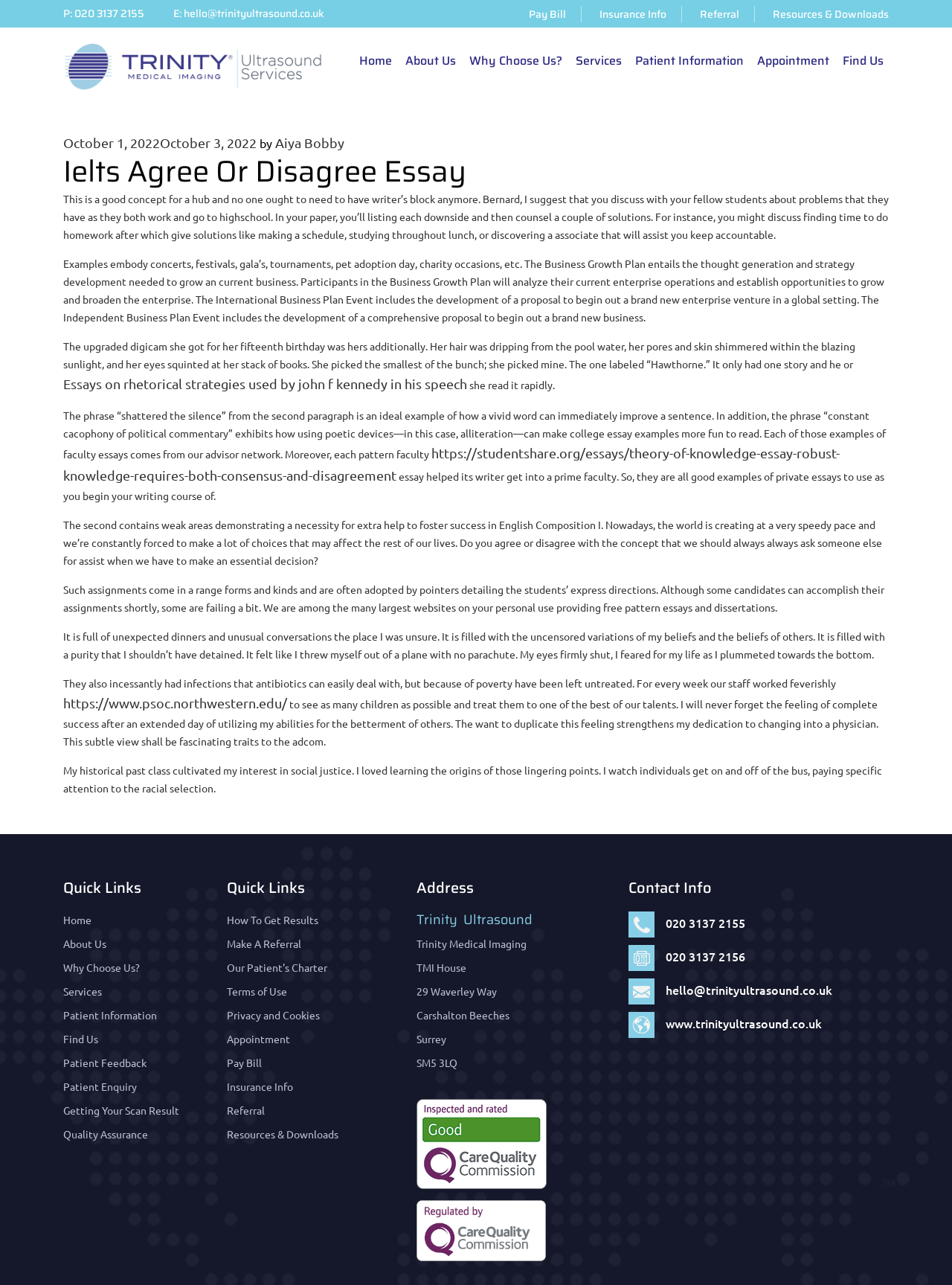Locate the bounding box coordinates of the clickable area needed to fulfill the instruction: "Click the 'Pay Bill' link".

[0.54, 0.005, 0.611, 0.017]